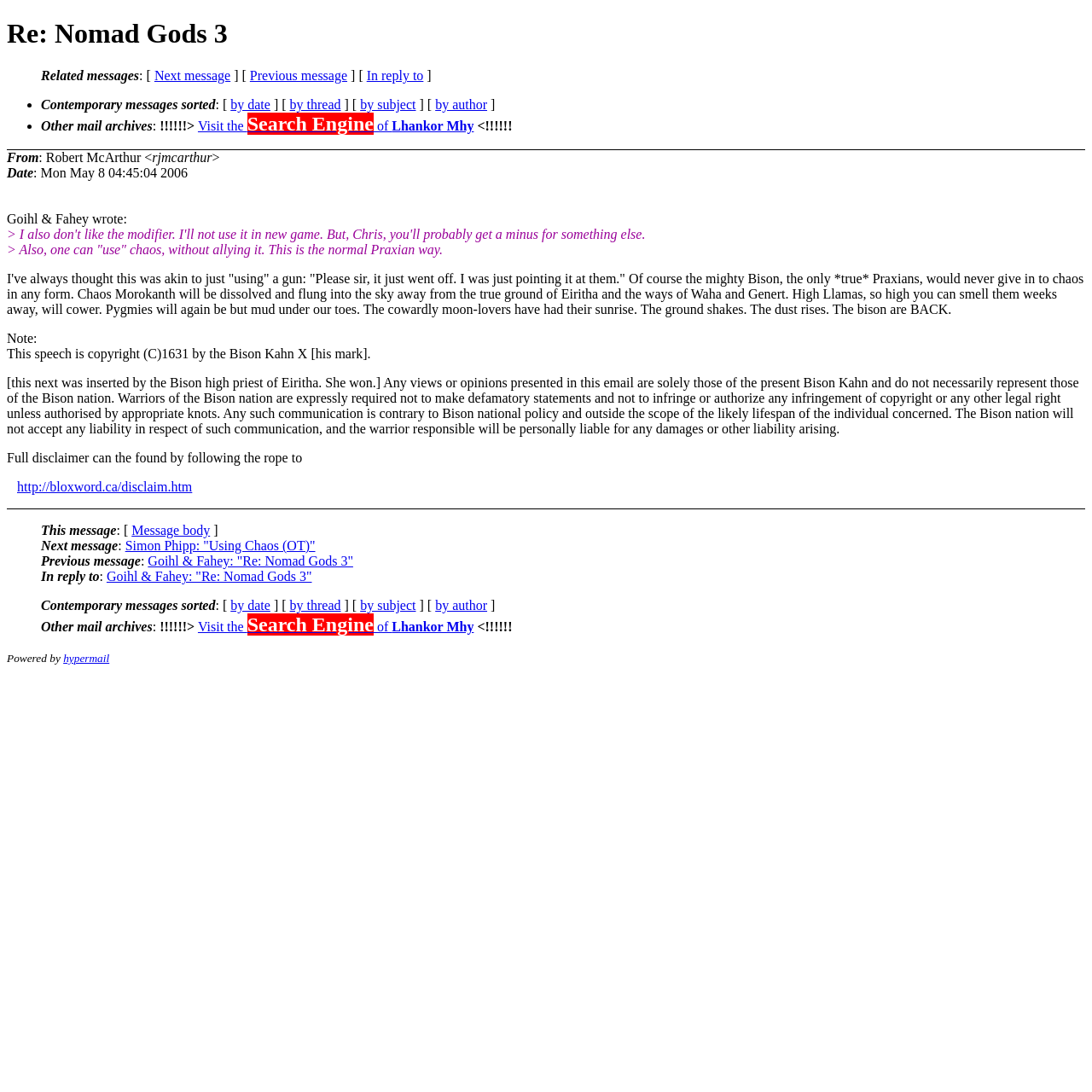Please identify the bounding box coordinates of the element I should click to complete this instruction: 'Sort messages by thread'. The coordinates should be given as four float numbers between 0 and 1, like this: [left, top, right, bottom].

[0.265, 0.089, 0.312, 0.102]